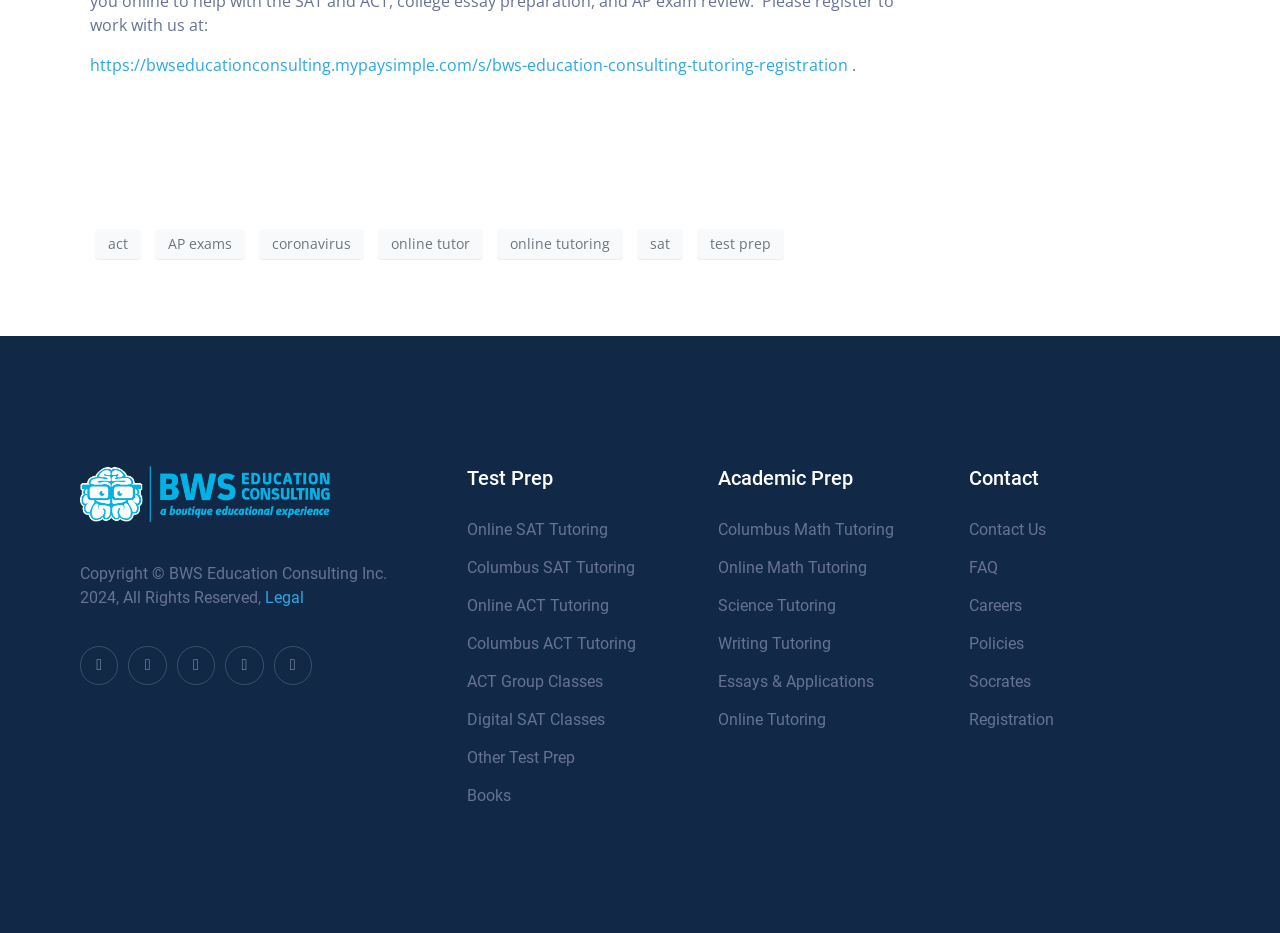Point out the bounding box coordinates of the section to click in order to follow this instruction: "learn about online tutoring".

[0.295, 0.245, 0.377, 0.277]